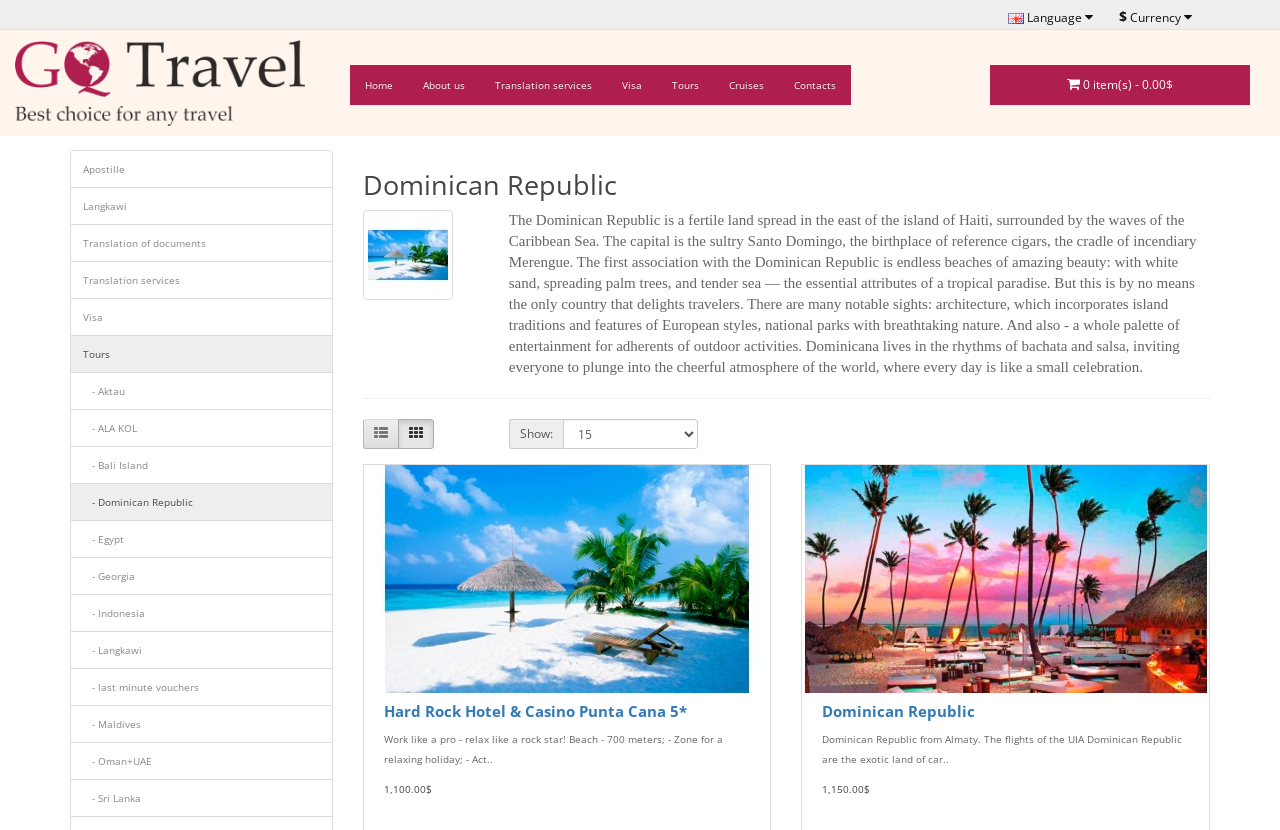Given the element description: "- last minute vouchers", predict the bounding box coordinates of the UI element it refers to, using four float numbers between 0 and 1, i.e., [left, top, right, bottom].

[0.055, 0.805, 0.26, 0.851]